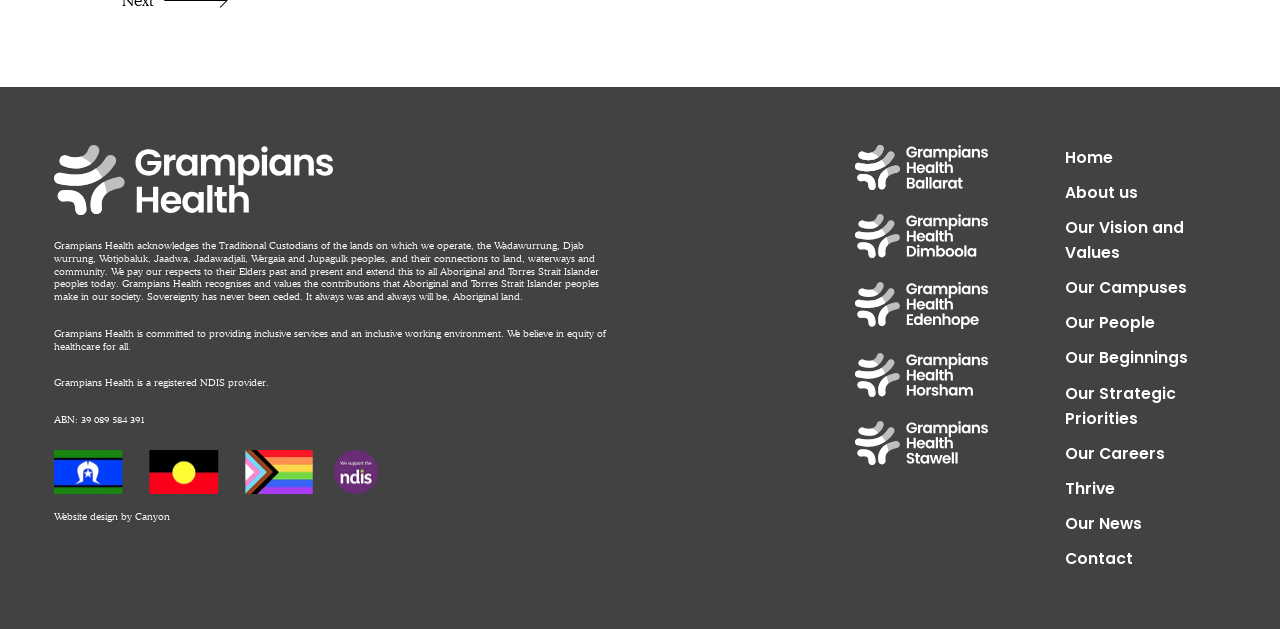Based on the element description "About us", predict the bounding box coordinates of the UI element.

[0.832, 0.287, 0.889, 0.326]